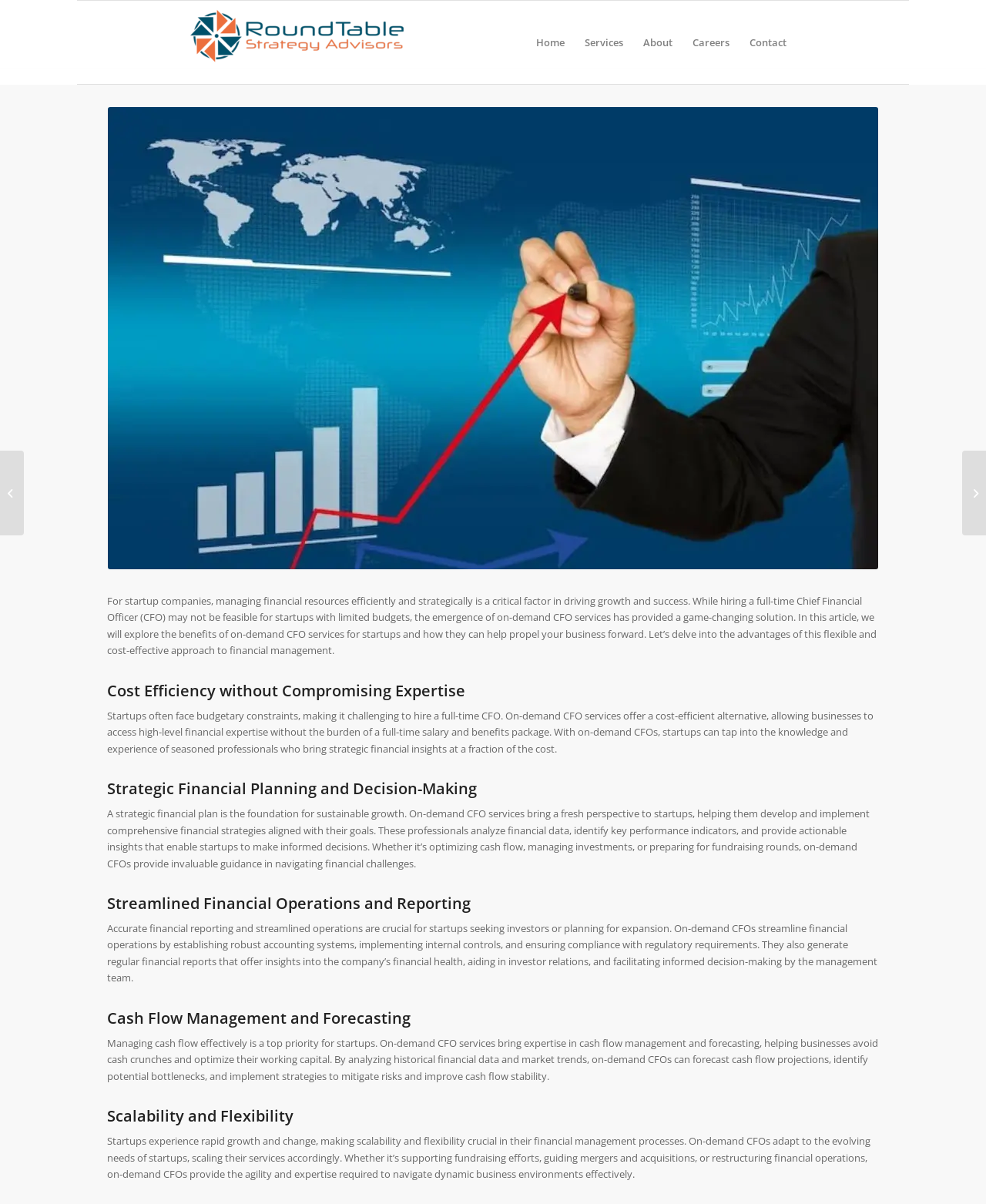Pinpoint the bounding box coordinates of the clickable area necessary to execute the following instruction: "Click the 'Services' menu item". The coordinates should be given as four float numbers between 0 and 1, namely [left, top, right, bottom].

[0.583, 0.007, 0.642, 0.063]